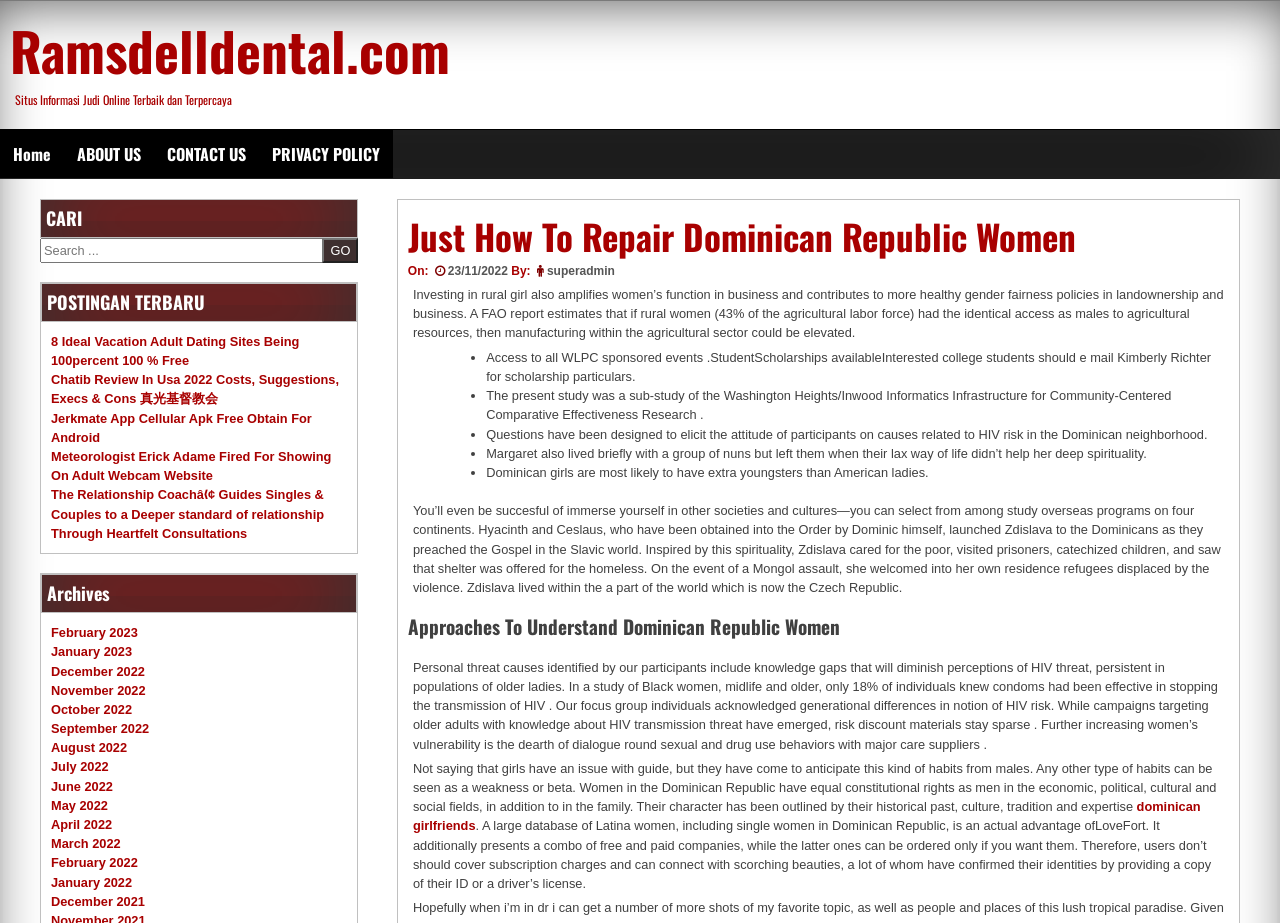Could you find the bounding box coordinates of the clickable area to complete this instruction: "Click on the 'Categories' link"?

None